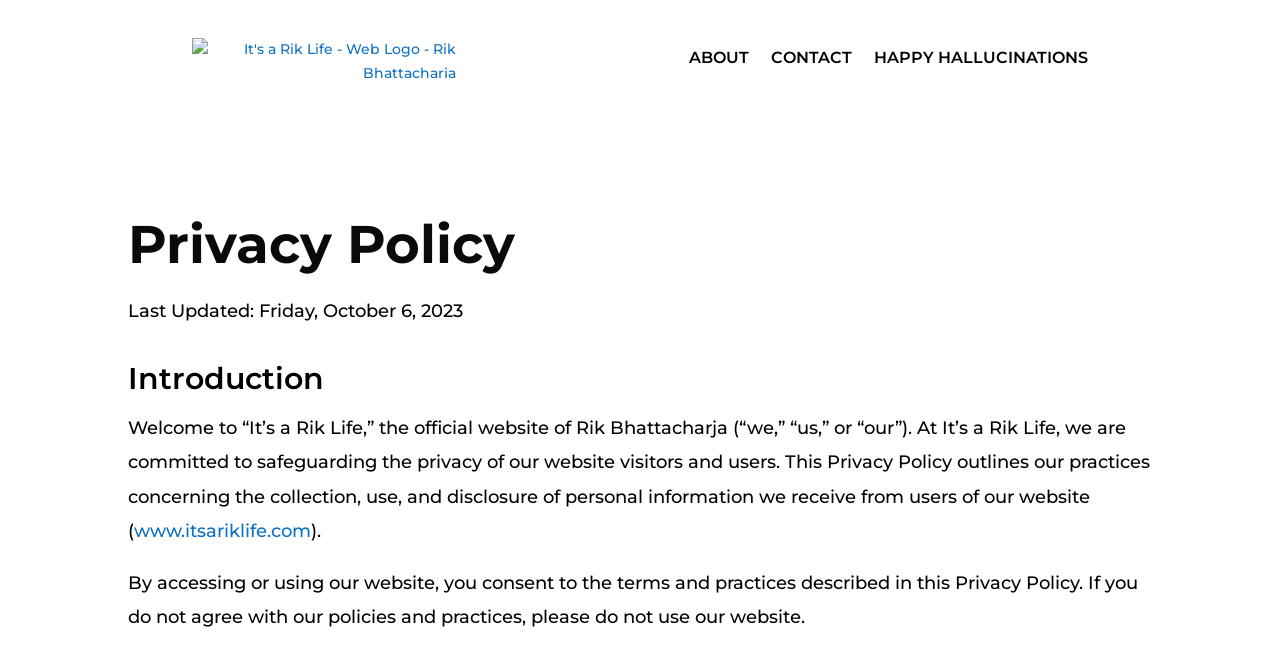What is the name of the website?
From the details in the image, provide a complete and detailed answer to the question.

I determined the answer by looking at the web logo link at the top left corner of the webpage, which says 'It's a Rik Life - Web Logo - Rik Bhattacharja'.